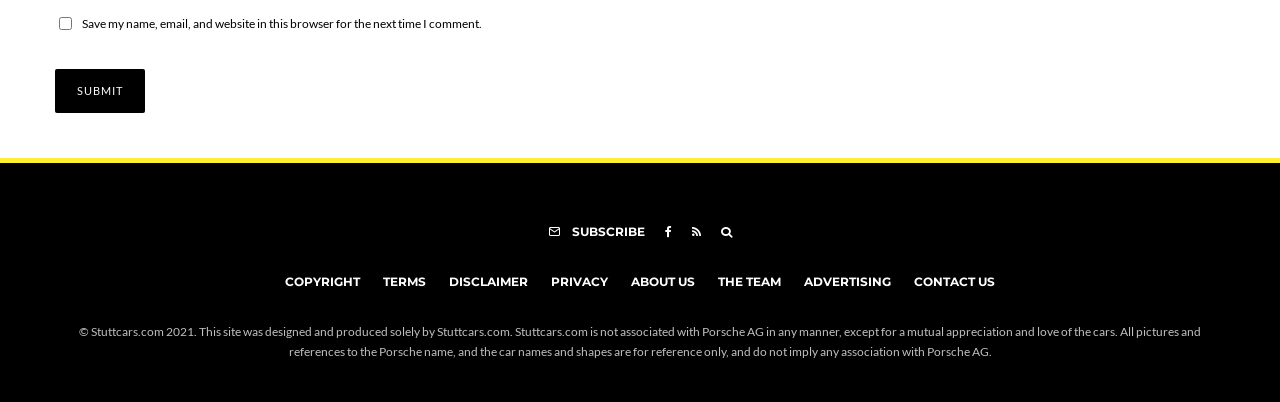Give a one-word or short phrase answer to this question: 
Is there a link to the 'ABOUT US' page?

Yes